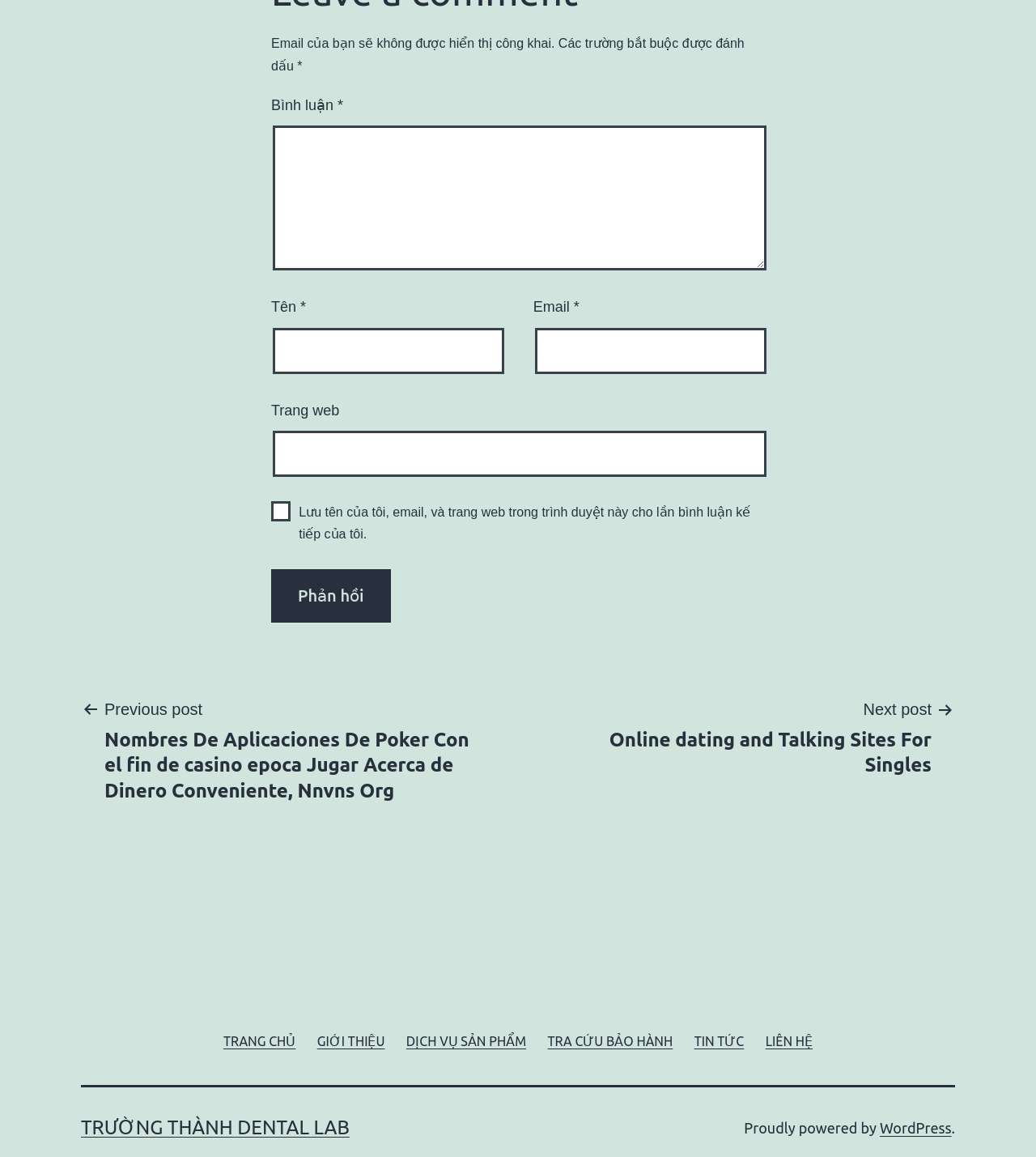Find the bounding box coordinates for the HTML element described in this sentence: "TIN TỨC". Provide the coordinates as four float numbers between 0 and 1, in the format [left, top, right, bottom].

[0.66, 0.882, 0.729, 0.918]